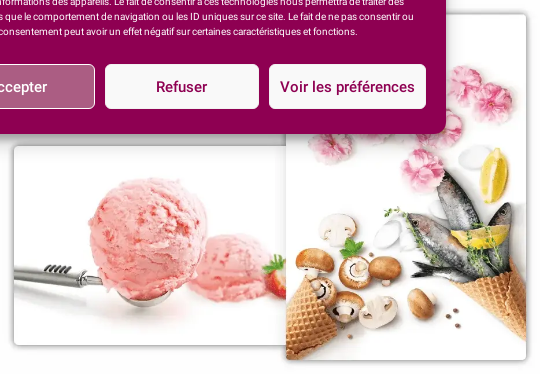Give a thorough caption for the picture.

This image showcases a delicious scoop of pink ice cream on the left, which is likely a representation of the brand's focus on high-quality desserts. The ice cream is presented in a metal scooper, emphasizing its creamy texture and appeal. On the right, a visually appealing arrangement features a variety of fresh ingredients, including fish, mushrooms, and lemon, along with cones. This highlights the brand's commitment to innovative desserts that incorporate flavorful, premium ingredients. The layout creatively contrasts the sweet and savory elements, underlining the brand's dedication to taste and quality. Overall, the image reflects the philosophy of crafting delightful and gourmet food experiences.